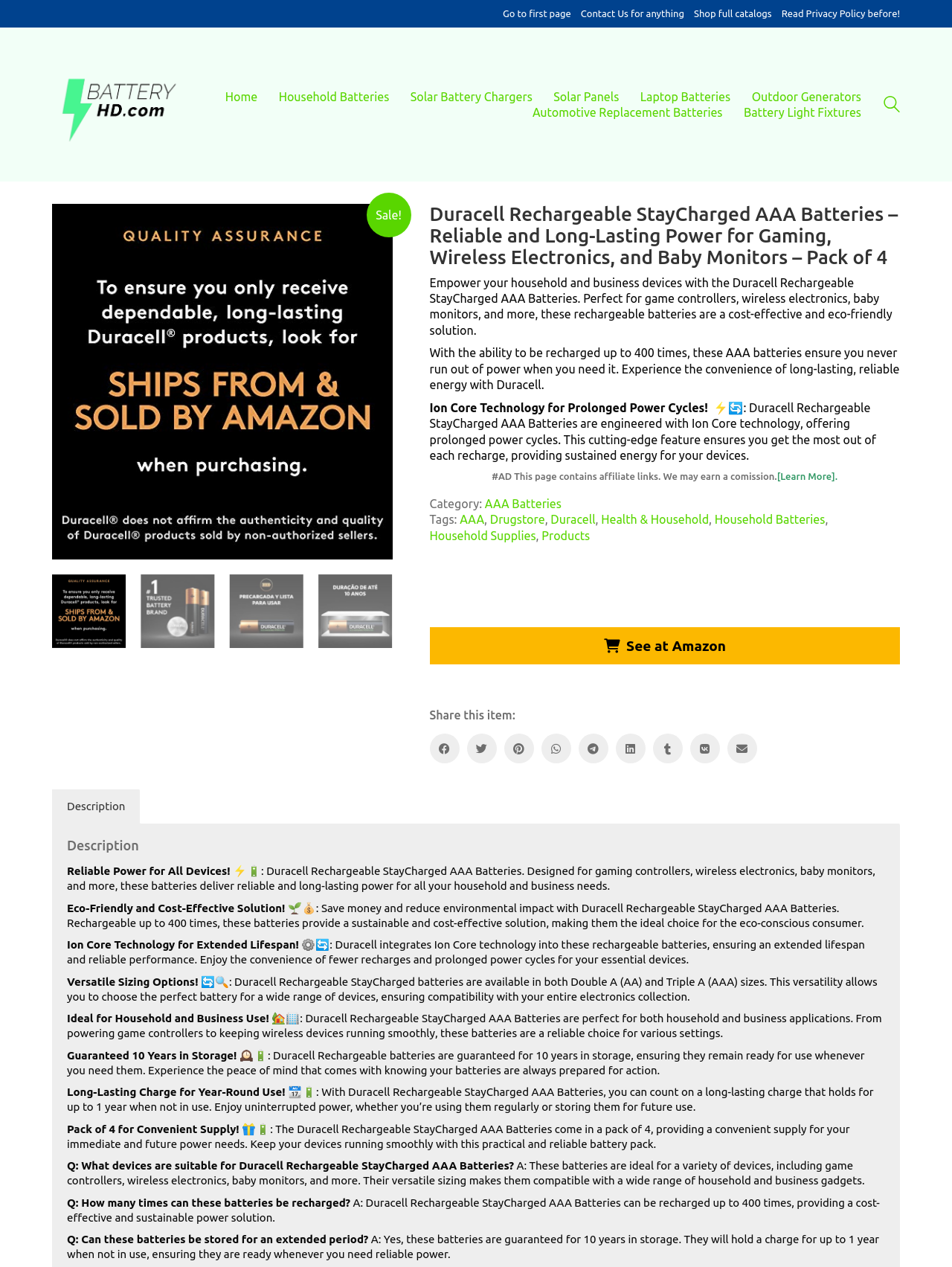Show the bounding box coordinates of the element that should be clicked to complete the task: "Share this item on Facebook".

[0.451, 0.579, 0.482, 0.602]